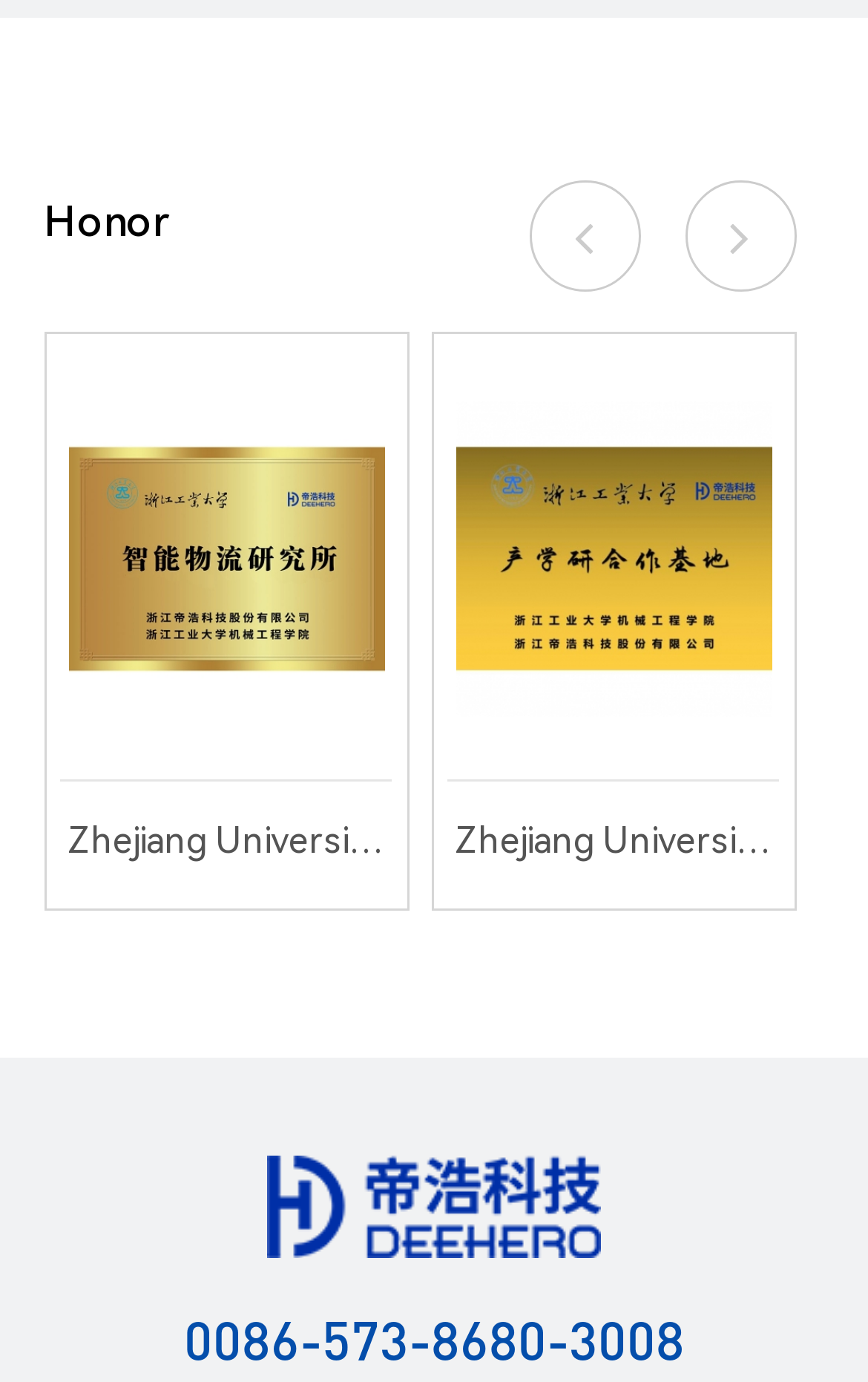Locate the bounding box coordinates of the UI element described by: "parent_node: Honor aria-label="Next slide"". The bounding box coordinates should consist of four float numbers between 0 and 1, i.e., [left, top, right, bottom].

[0.789, 0.131, 0.917, 0.211]